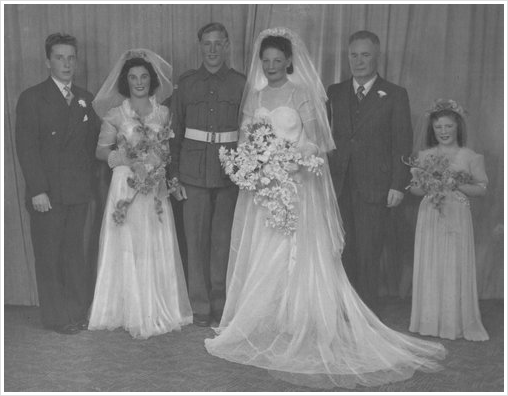What is the groom's occupation?
Using the image, respond with a single word or phrase.

Military